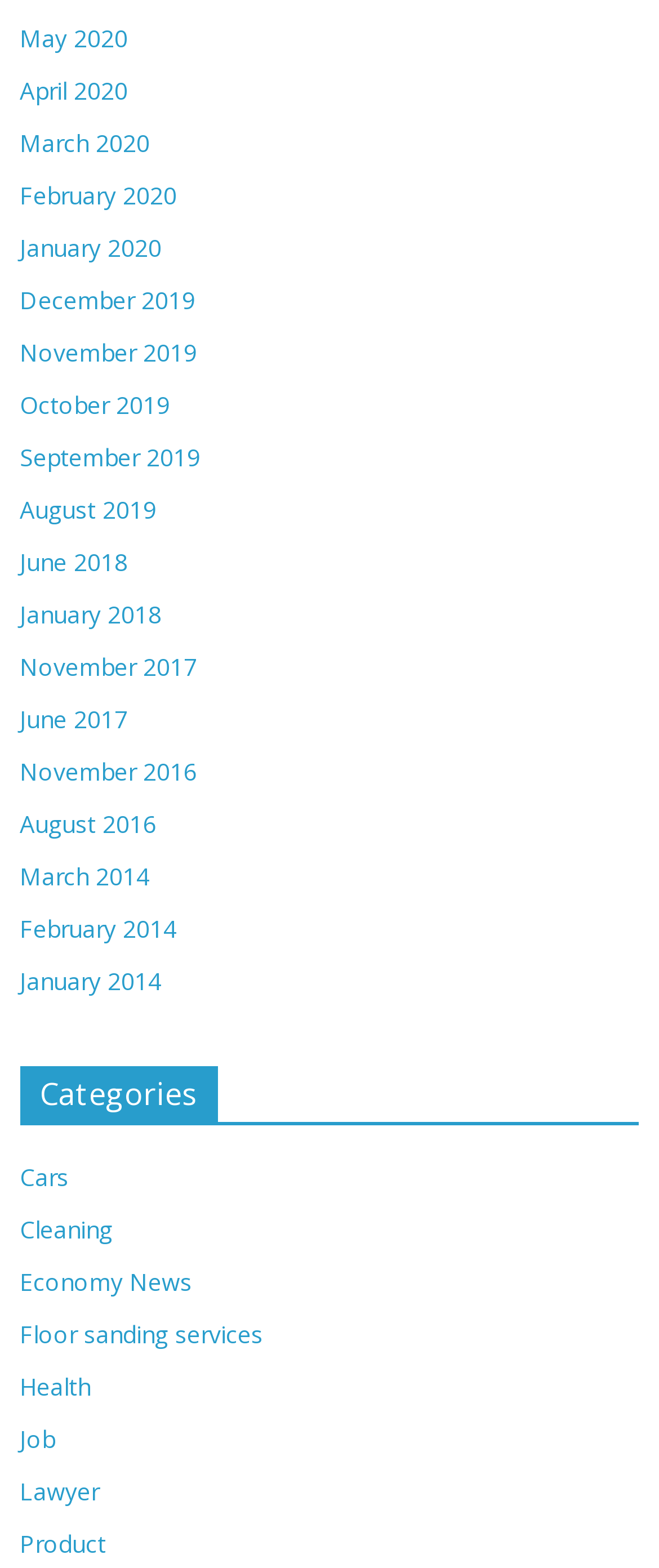Find the bounding box coordinates of the element to click in order to complete the given instruction: "View archives for May 2020."

[0.03, 0.014, 0.194, 0.034]